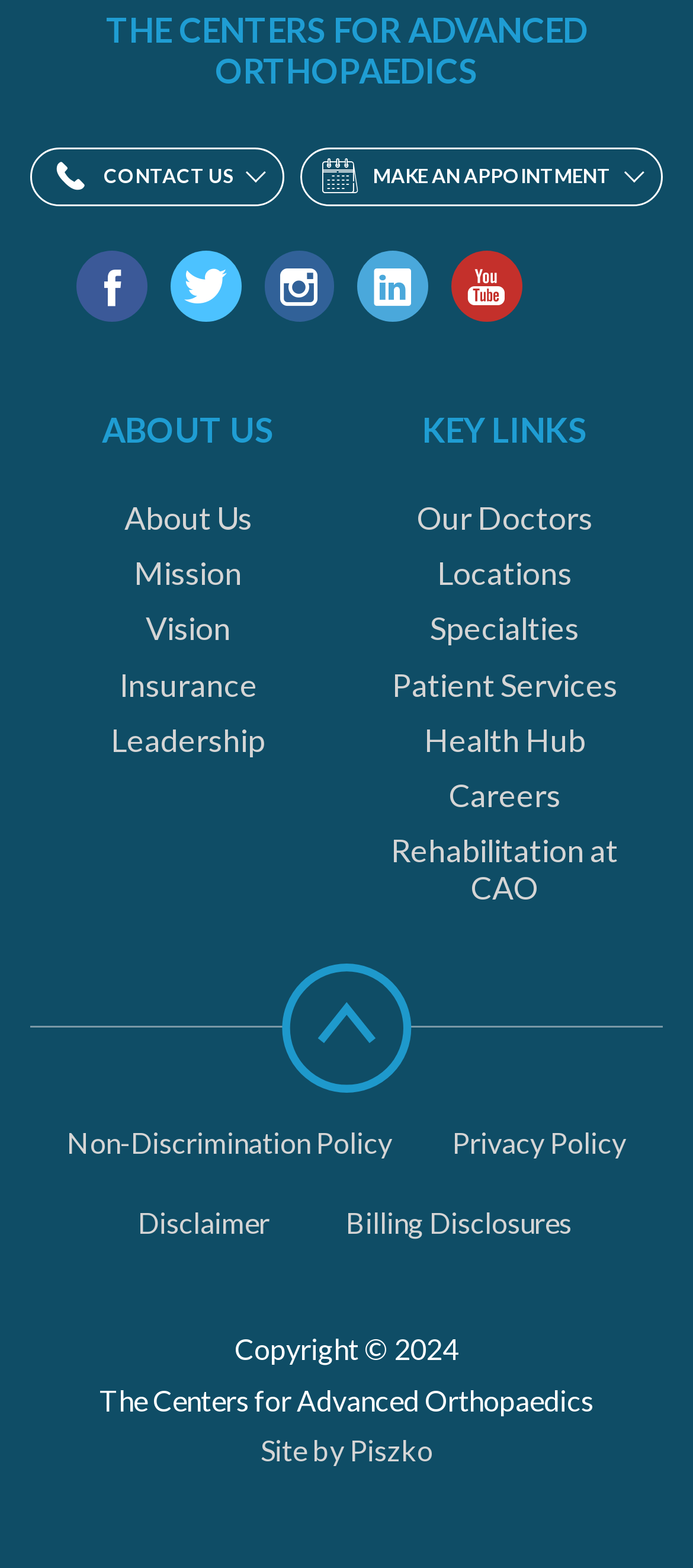Find the bounding box coordinates of the element I should click to carry out the following instruction: "Scroll to top".

[0.403, 0.613, 0.597, 0.699]